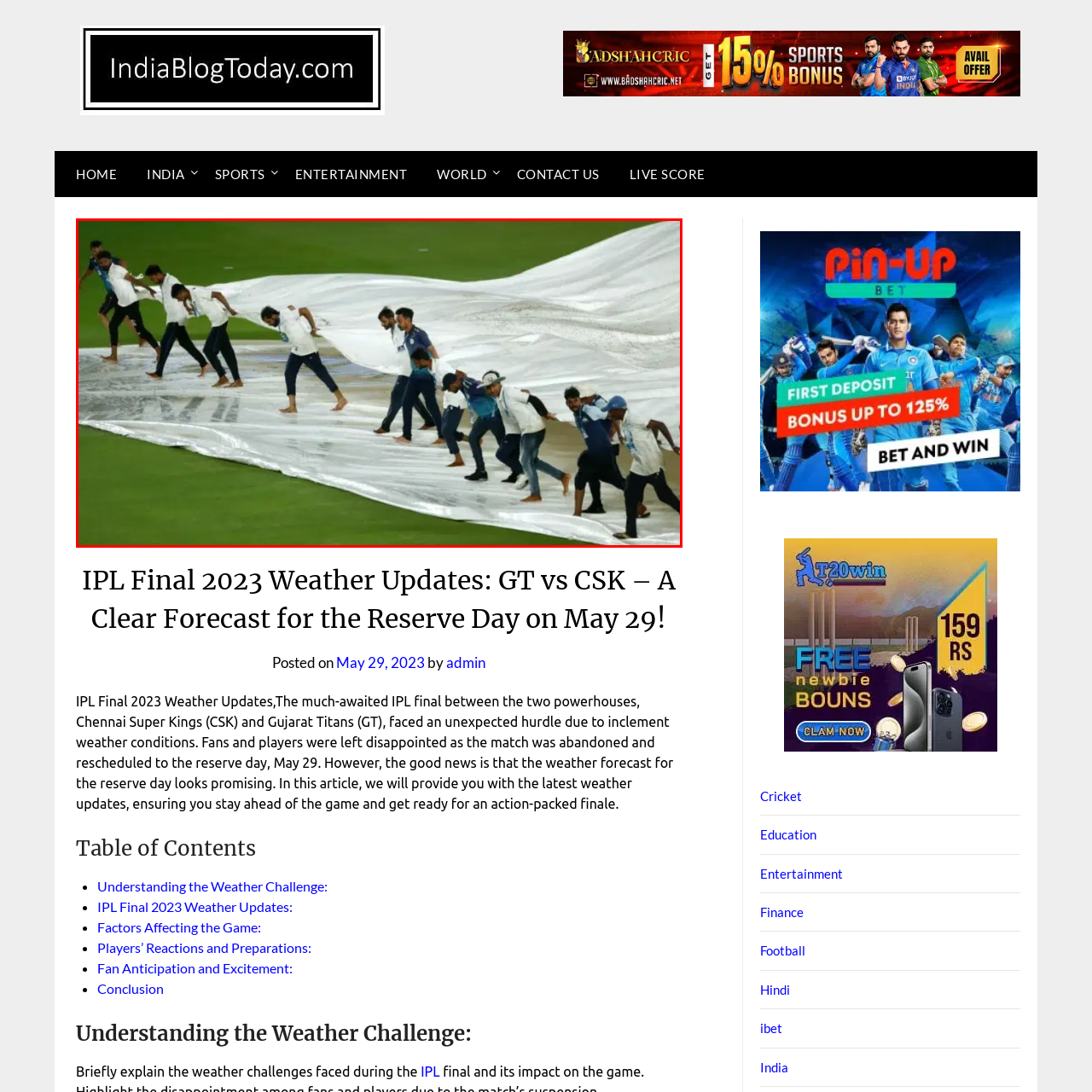Describe the scene captured within the highlighted red boundary in great detail.

In a scene filled with tension during the IPL Final 2023, workers scramble to remove a large protective cover from the pitch, which has become necessary due to unexpected rain. The match between Chennai Super Kings (CSK) and Gujarat Titans (GT) was momentarily halted as inclement weather forced a delay. The workers, clad in casual attire, show a sense of urgency as they navigate the slick surface of the cover, highlighting the dedicated efforts behind the scenes to ensure the game can proceed as swiftly as possible. This photograph captures the spirited determination and teamwork that characterize cricket matches, especially in high-stakes situations where every moment counts.